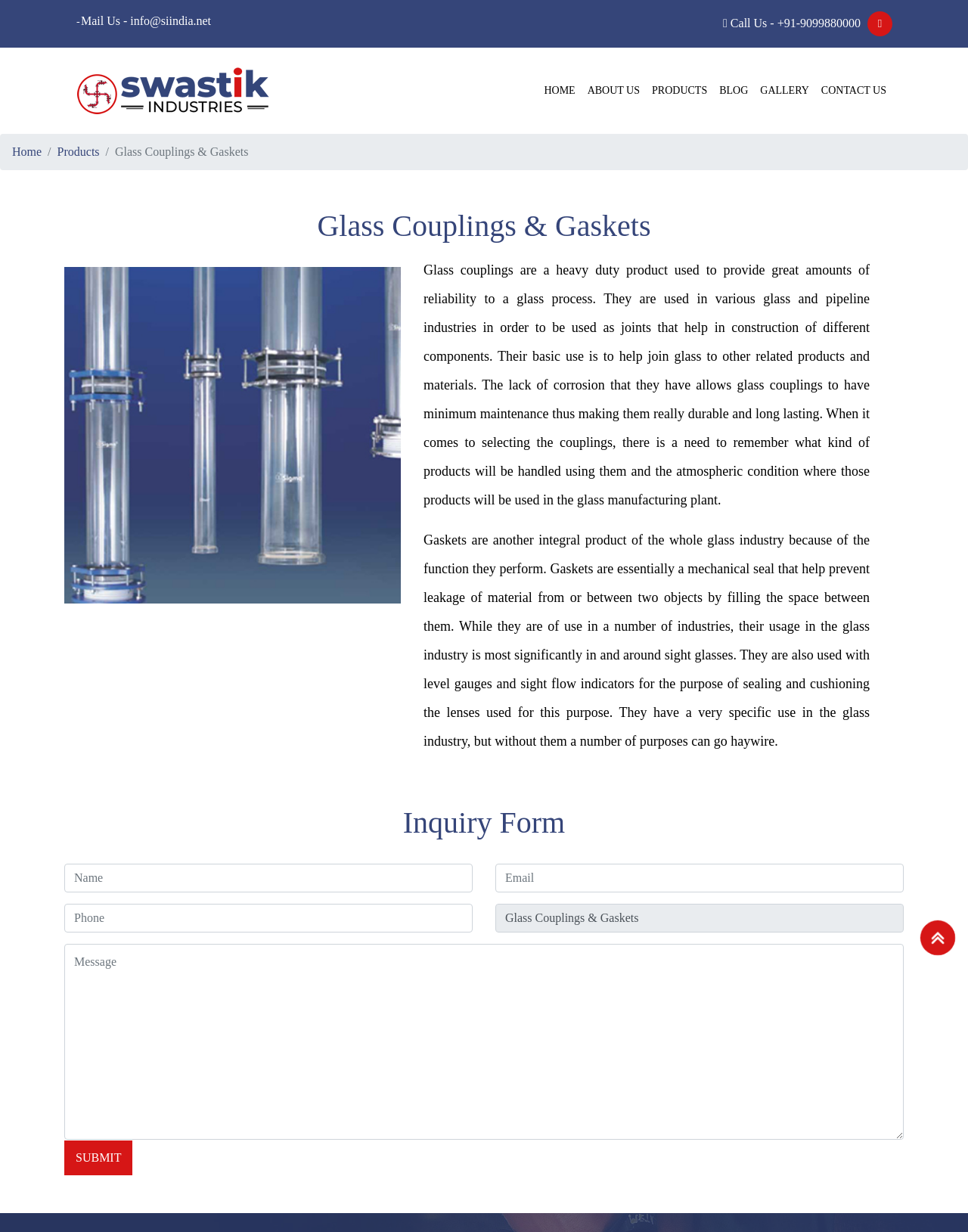Provide a thorough and detailed response to the question by examining the image: 
What is the function of the 'Submit' button?

The 'Submit' button is located at the bottom of the inquiry form, and its purpose is to submit the form after the user has filled in the required information.